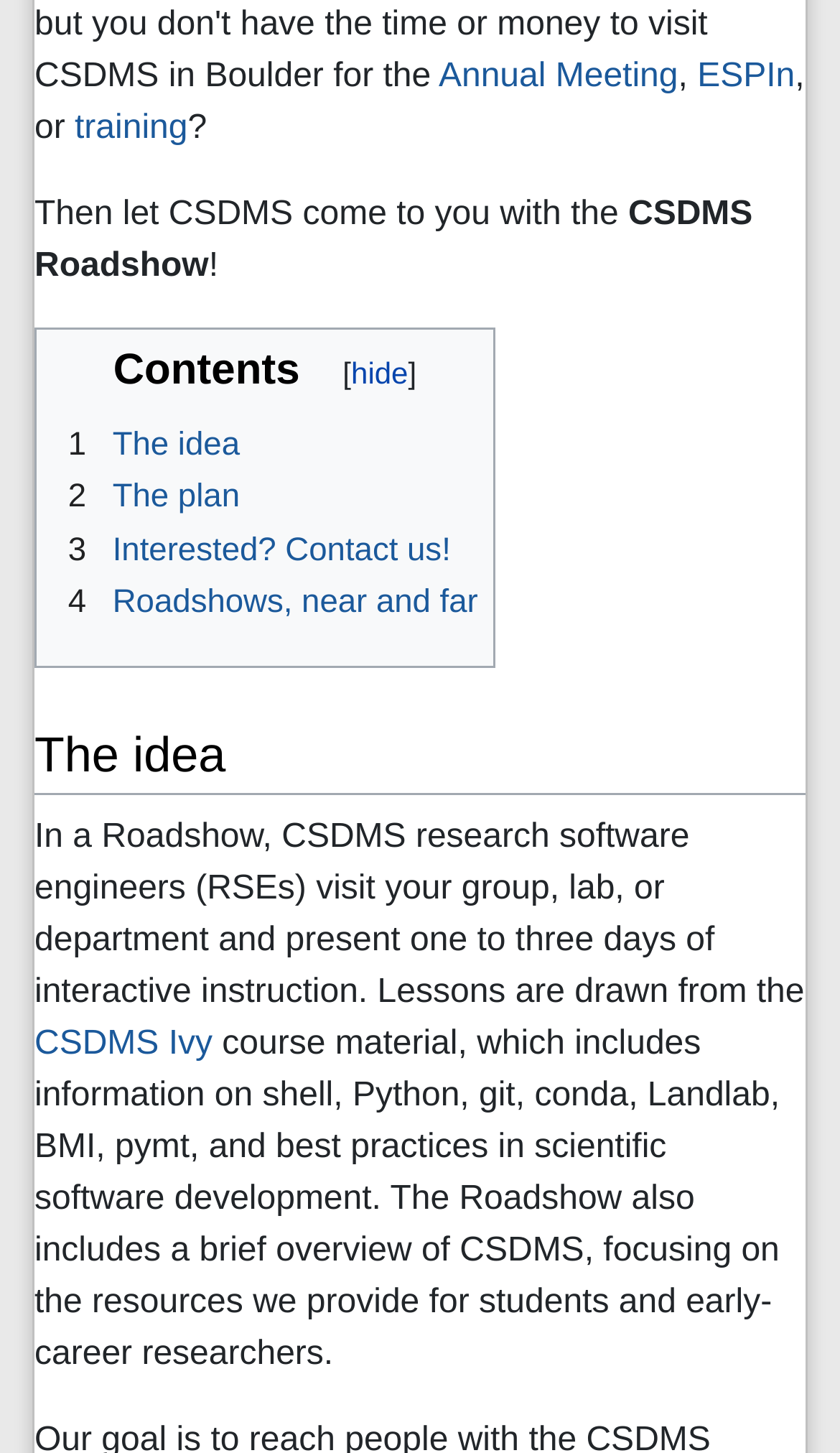Provide the bounding box coordinates of the HTML element this sentence describes: "2 The plan". The bounding box coordinates consist of four float numbers between 0 and 1, i.e., [left, top, right, bottom].

[0.062, 0.33, 0.285, 0.355]